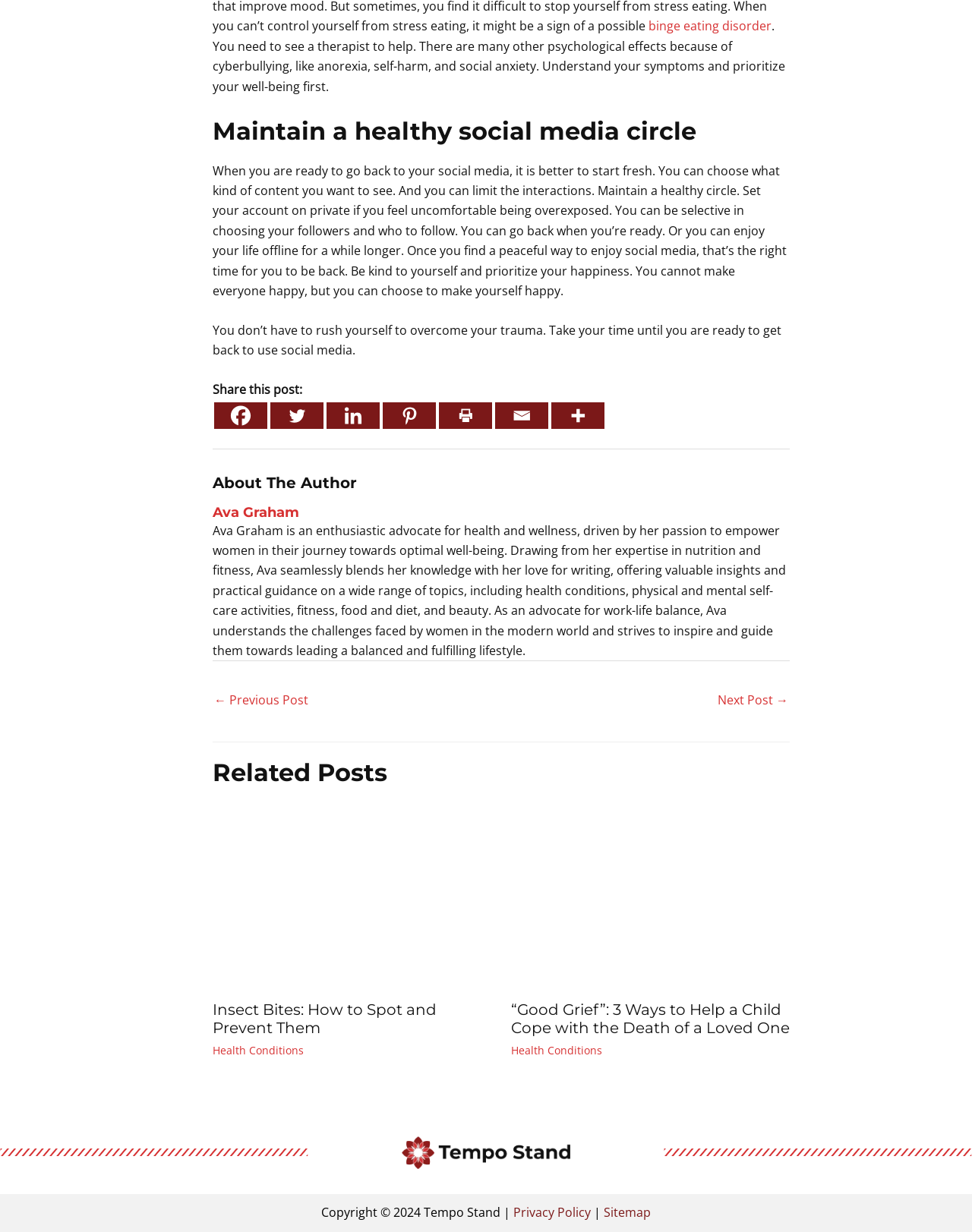What is the purpose of the 'Share this post' section?
Using the image as a reference, answer the question with a short word or phrase.

To share the post on social media